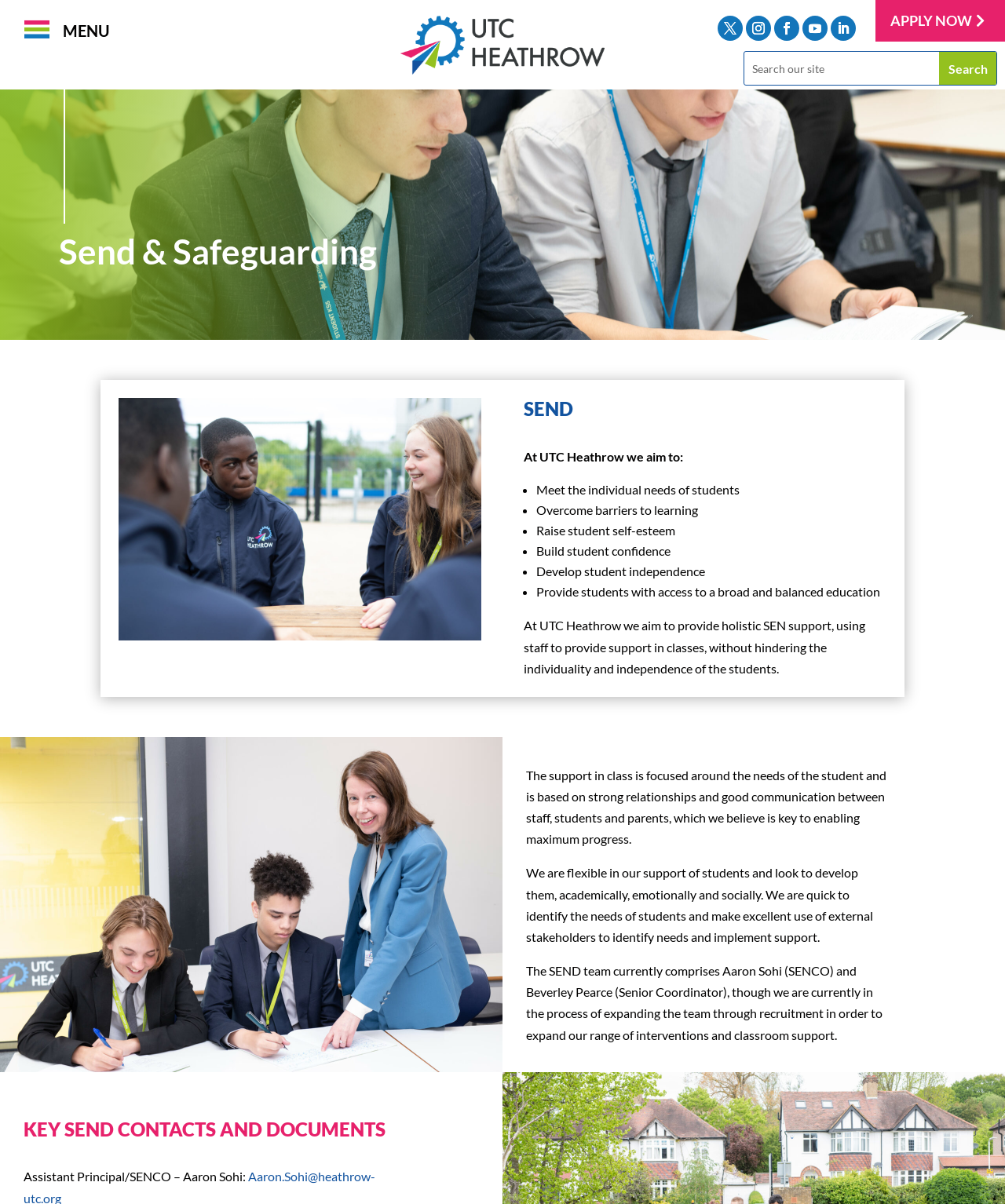Identify the bounding box of the UI element that matches this description: "name="s" placeholder="Search our site"".

[0.741, 0.043, 0.934, 0.07]